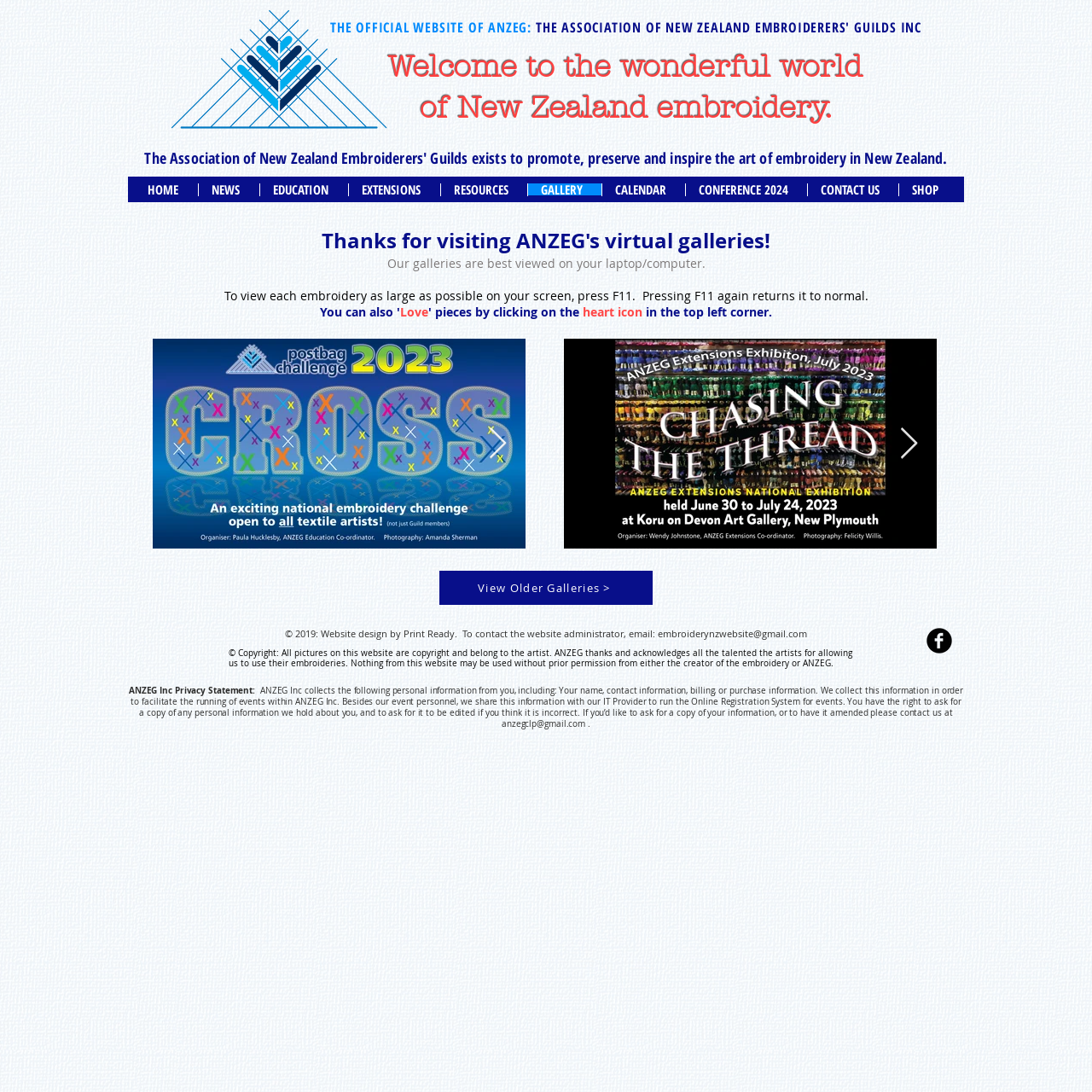Please identify the coordinates of the bounding box for the clickable region that will accomplish this instruction: "Read the 'The Leading Stress Washing Machine Advantage to Know' article".

None